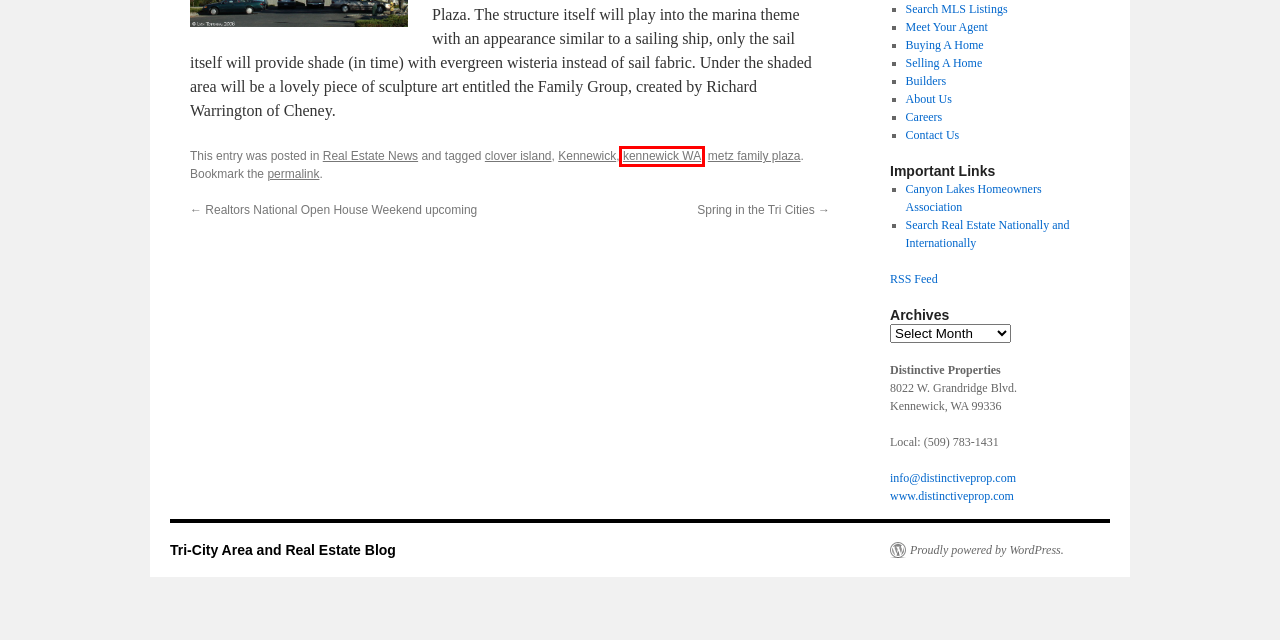Take a look at the provided webpage screenshot featuring a red bounding box around an element. Select the most appropriate webpage description for the page that loads after clicking on the element inside the red bounding box. Here are the candidates:
A. Distinctive Properties Careers
B. metz family plaza | Tri-City Area and Real Estate Blog
C. Distinctive Properties Our Brokers
D. Distinctive Properties Residential
E. clover island | Tri-City Area and Real Estate Blog
F. Distinctive Properties Agency for Sellers
G. Distinctive Properties Thinking of Buying?
H. kennewick WA | Tri-City Area and Real Estate Blog

H